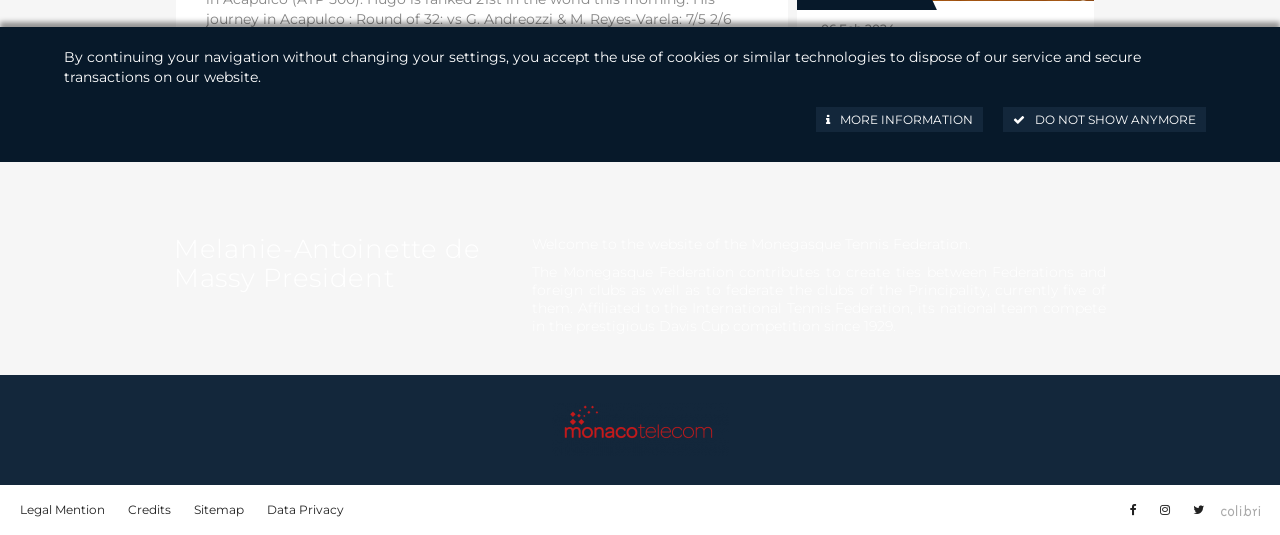Find and specify the bounding box coordinates that correspond to the clickable region for the instruction: "View Legal Mention".

[0.016, 0.906, 0.082, 0.999]